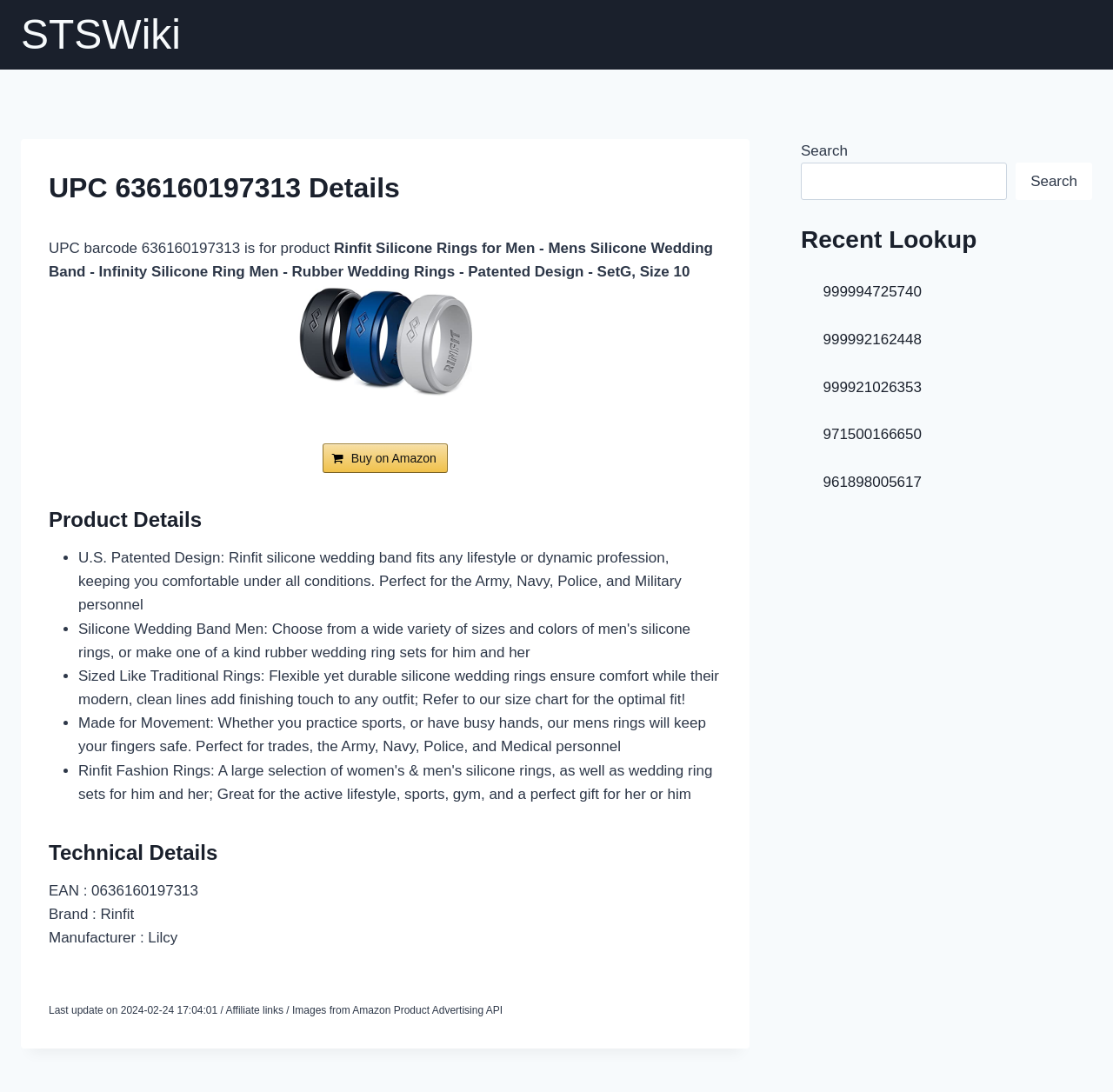Locate the bounding box coordinates of the clickable region necessary to complete the following instruction: "Lookup recent product 999994725740". Provide the coordinates in the format of four float numbers between 0 and 1, i.e., [left, top, right, bottom].

[0.739, 0.26, 0.828, 0.275]